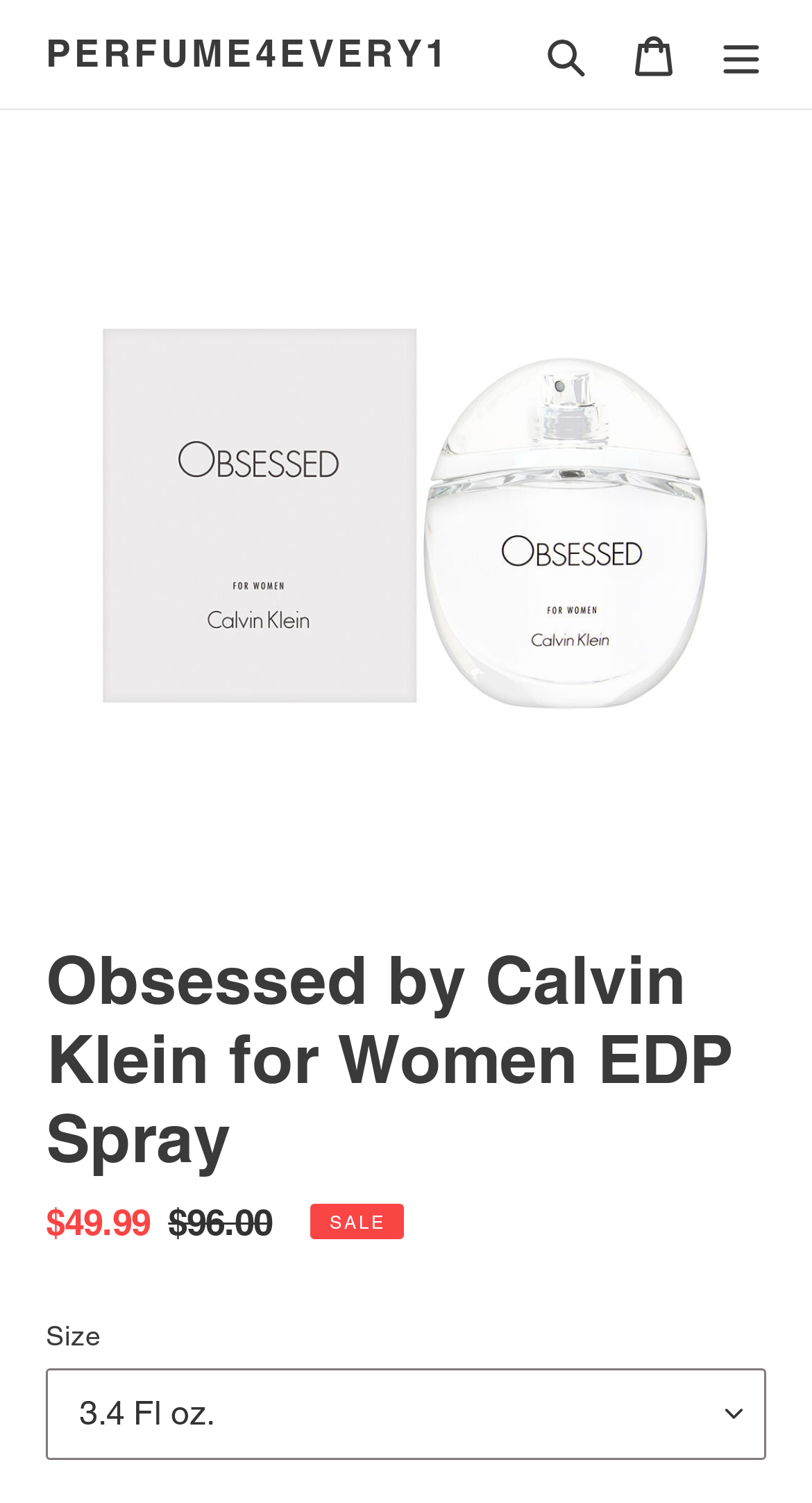Reply to the question below using a single word or brief phrase:
What is the purpose of the button at the top right corner?

Search